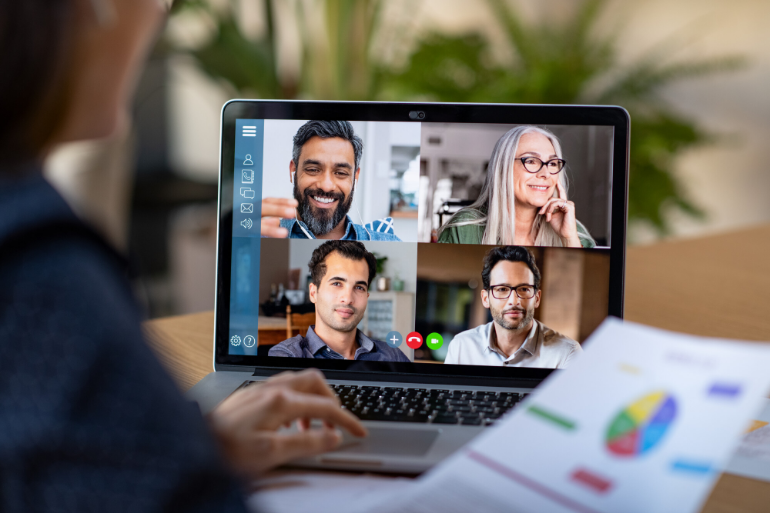How many participants are in the video conference?
Respond with a short answer, either a single word or a phrase, based on the image.

Five